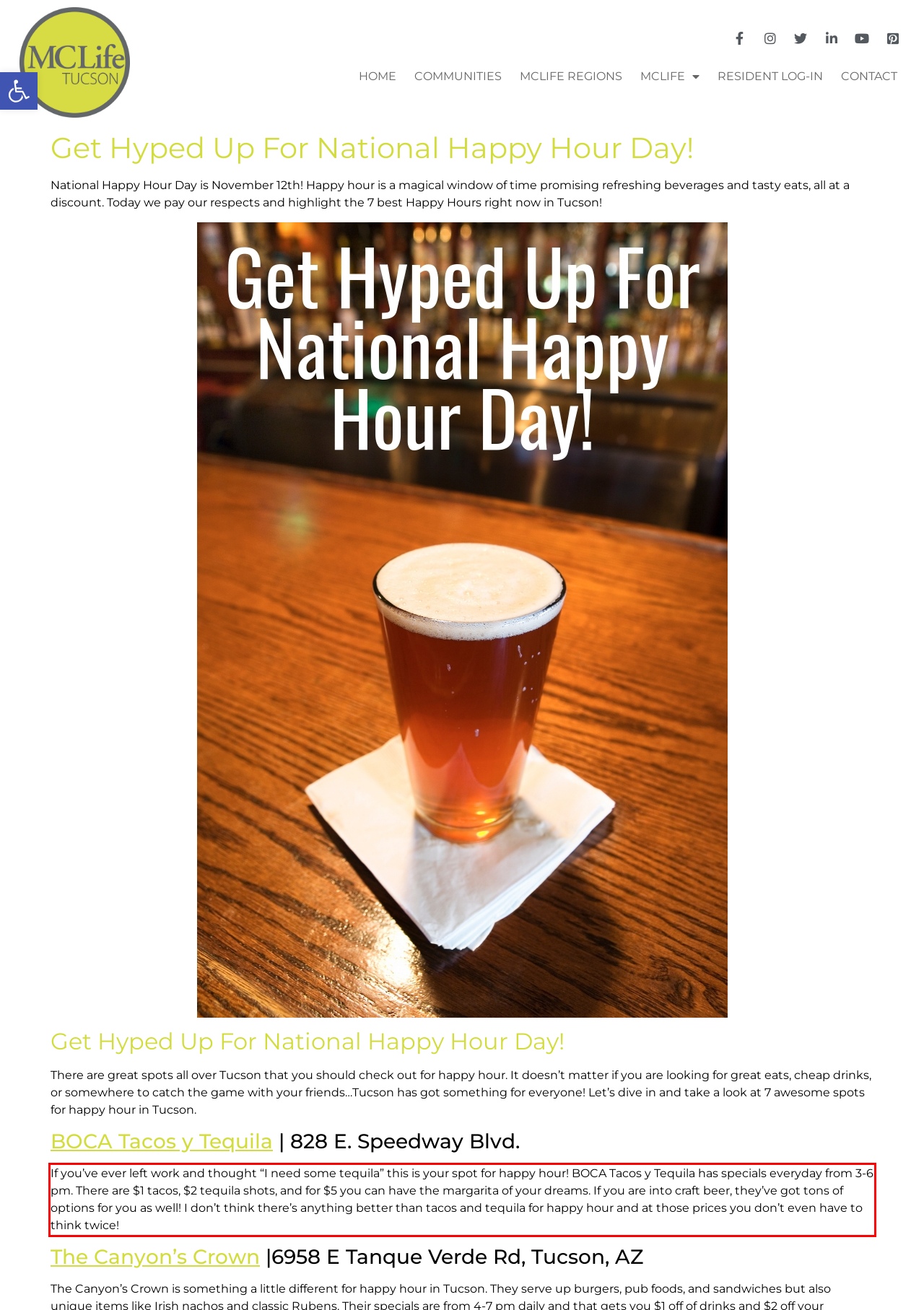Given the screenshot of a webpage, identify the red rectangle bounding box and recognize the text content inside it, generating the extracted text.

If you’ve ever left work and thought “I need some tequila” this is your spot for happy hour! BOCA Tacos y Tequila has specials everyday from 3-6 pm. There are $1 tacos, $2 tequila shots, and for $5 you can have the margarita of your dreams. If you are into craft beer, they’ve got tons of options for you as well! I don’t think there’s anything better than tacos and tequila for happy hour and at those prices you don’t even have to think twice!